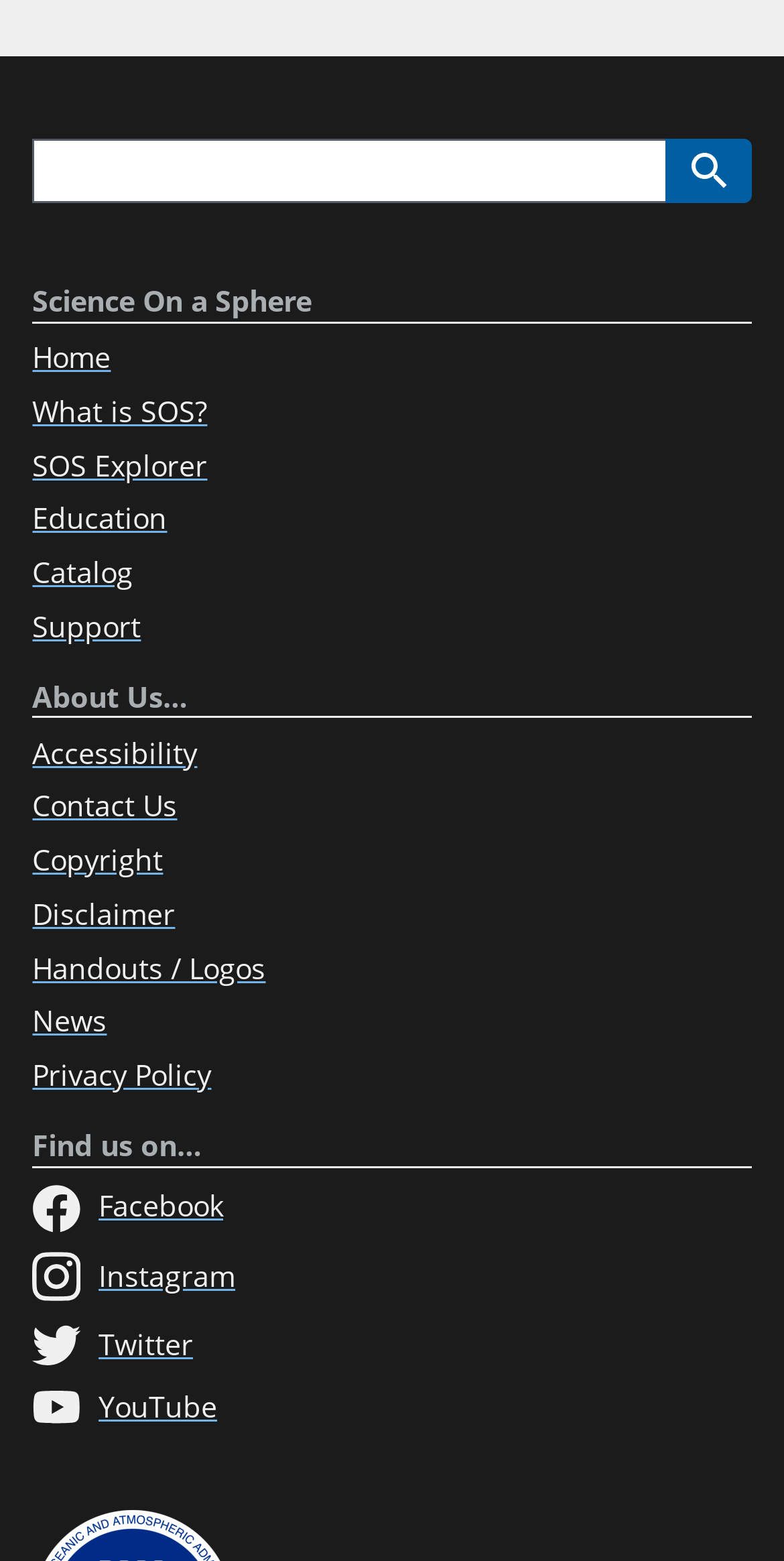What is the last link in the navigation menu? Based on the screenshot, please respond with a single word or phrase.

YouTube